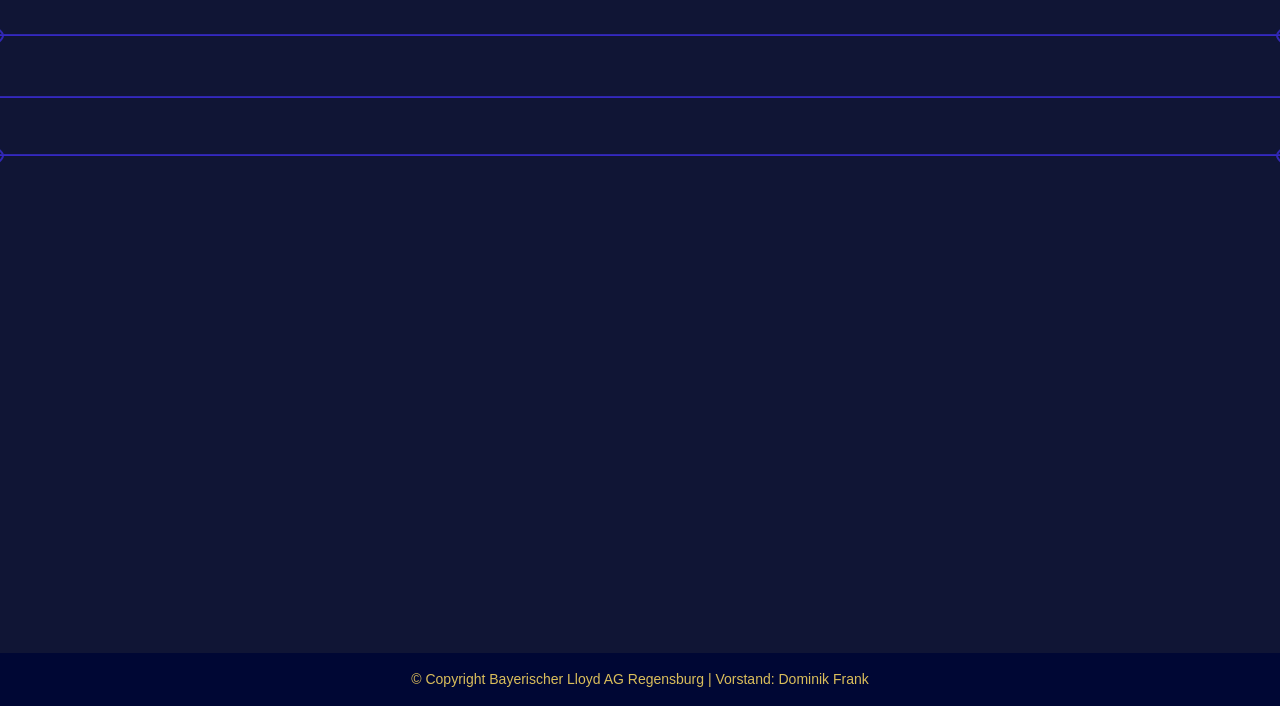Please locate the bounding box coordinates for the element that should be clicked to achieve the following instruction: "Click send". Ensure the coordinates are given as four float numbers between 0 and 1, i.e., [left, top, right, bottom].

[0.792, 0.592, 0.86, 0.662]